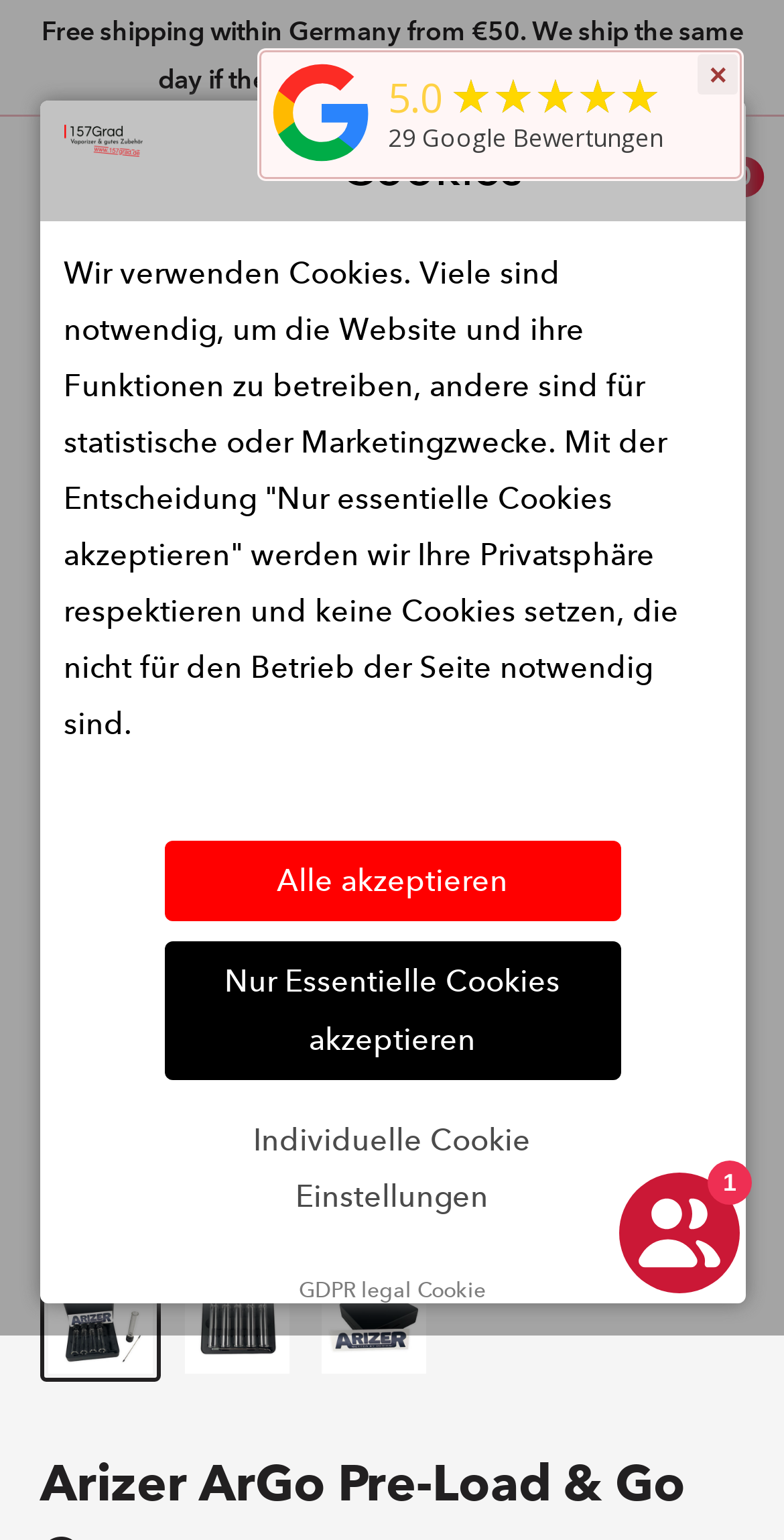Is there a search function on the webpage?
Please ensure your answer to the question is detailed and covers all necessary aspects.

I can see a search textbox and a search button on the webpage, which indicates that there is a search function available.